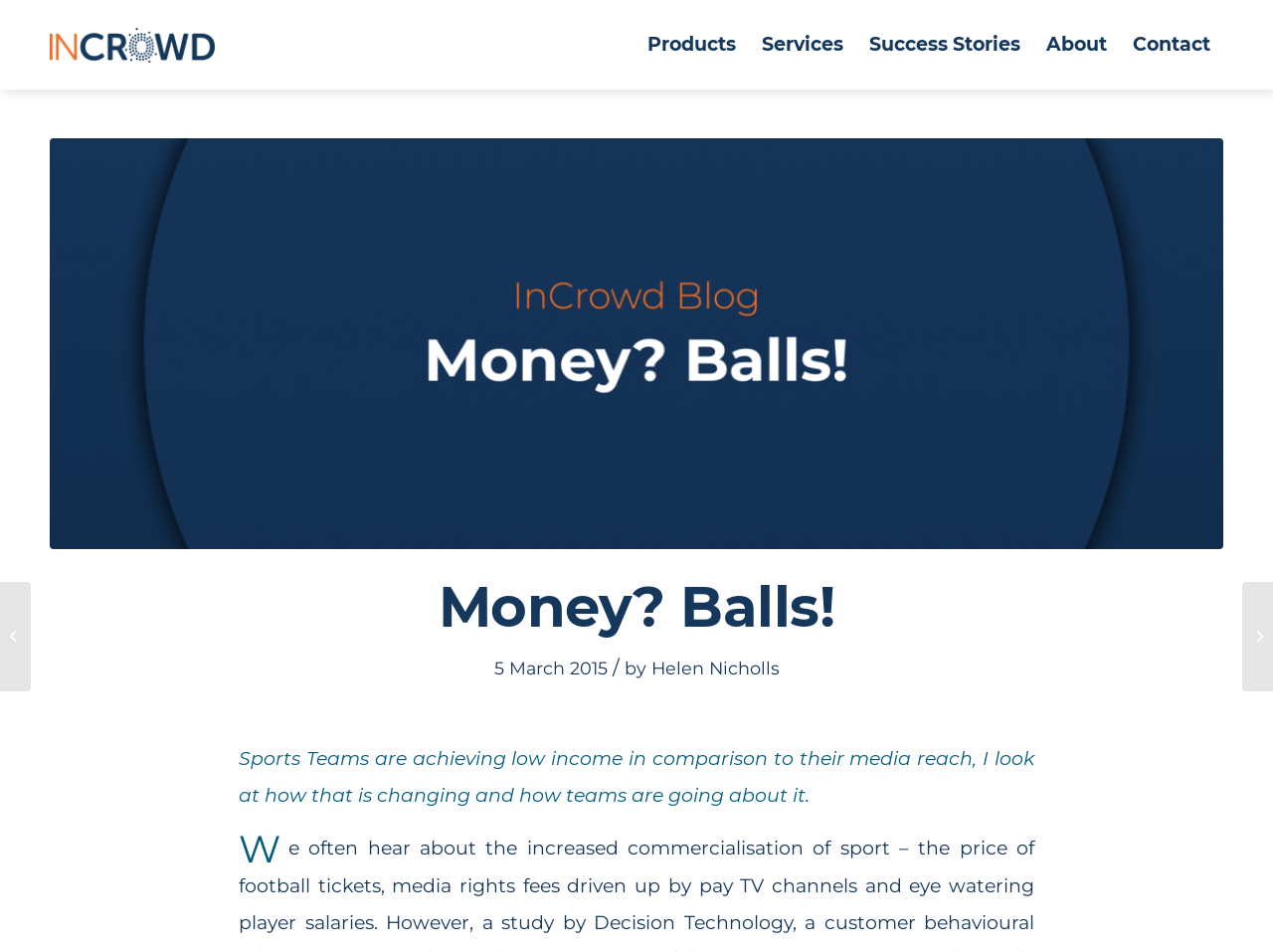What is the date of the article?
Using the information from the image, answer the question thoroughly.

The date of the article is located below the title 'Money? Balls!' and is written in the format 'day month year'.